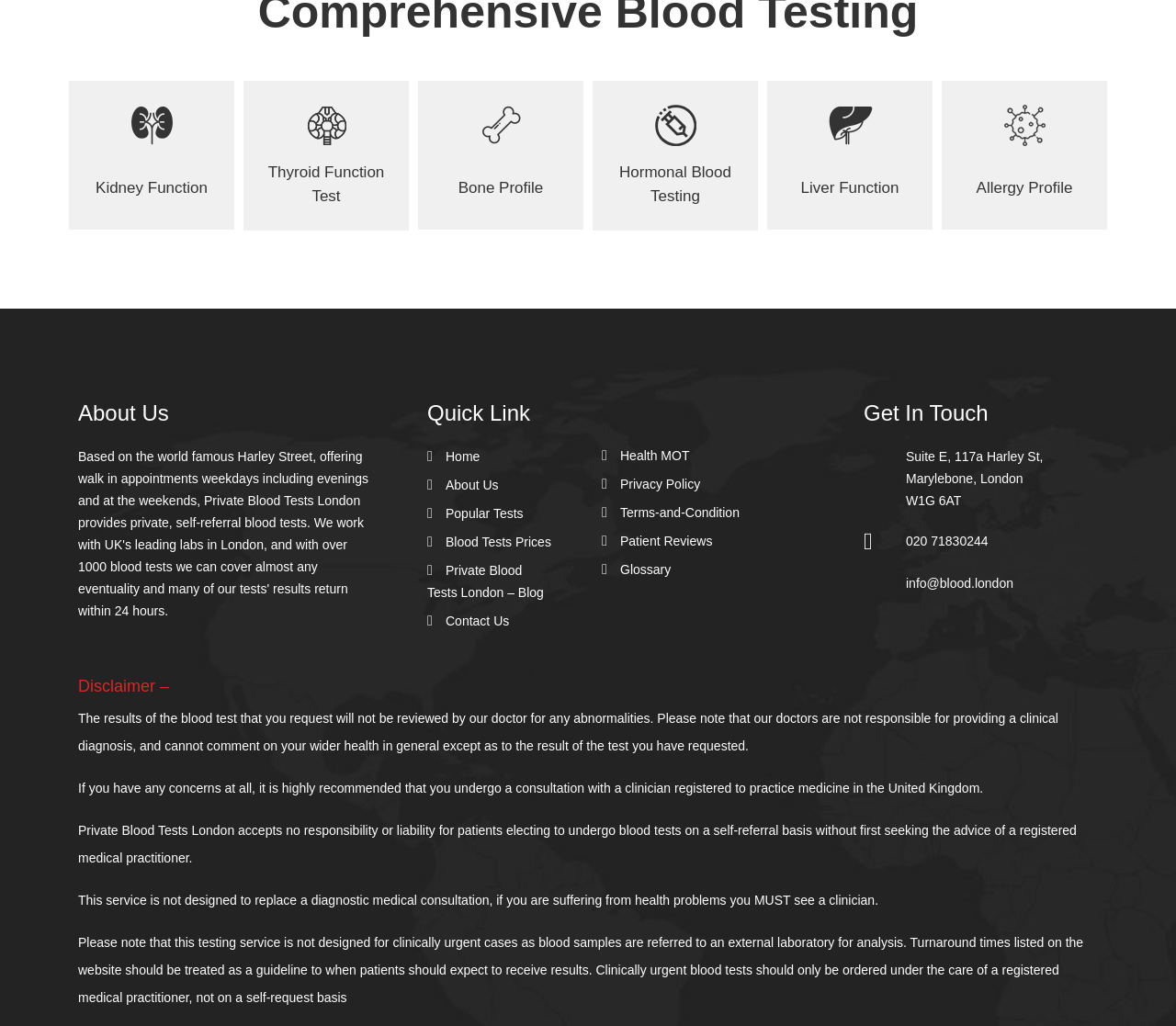Give the bounding box coordinates for the element described as: "Blood Tests Prices".

[0.379, 0.521, 0.469, 0.535]